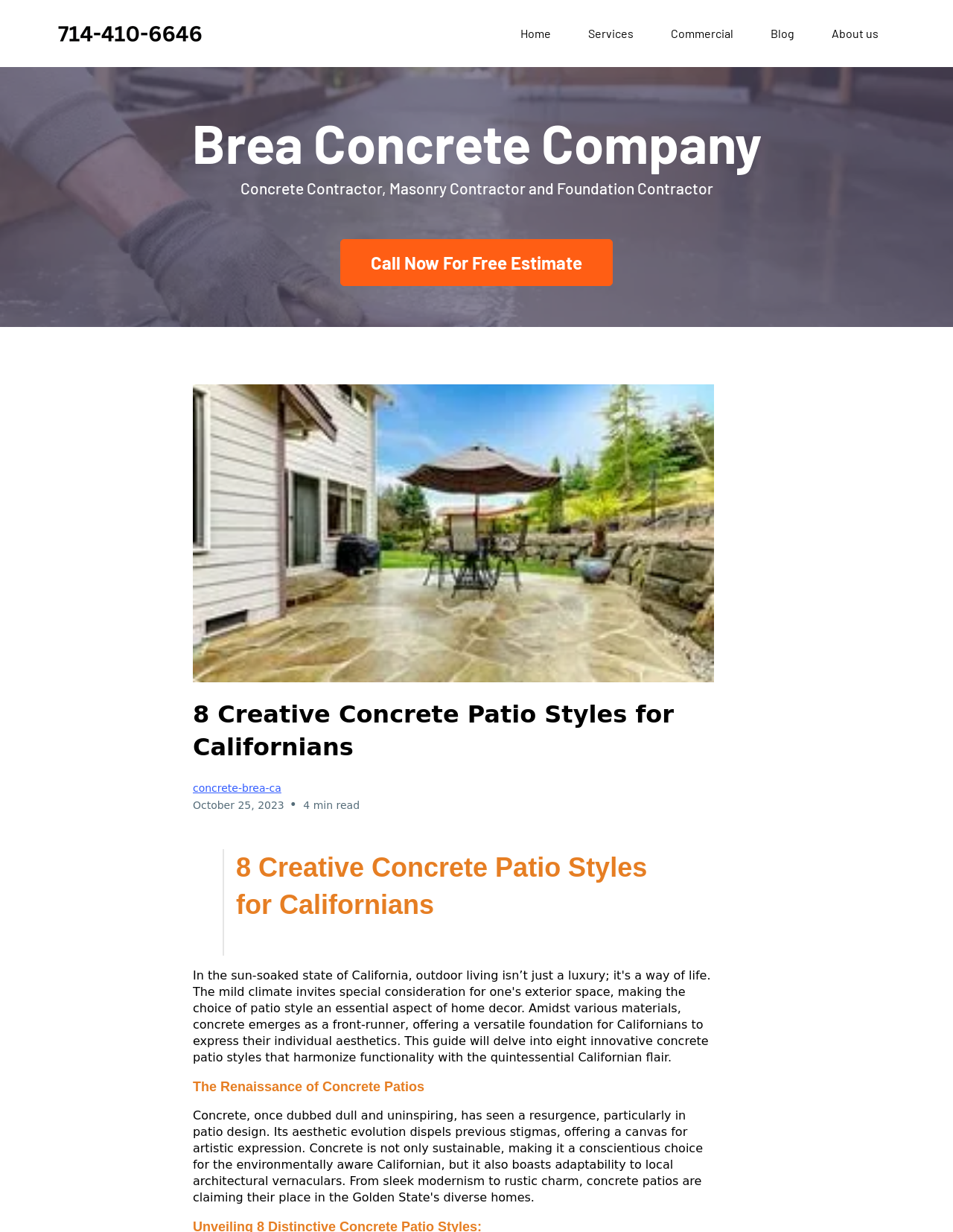Give a one-word or short phrase answer to the question: 
What is the company name?

Brea Concrete Company